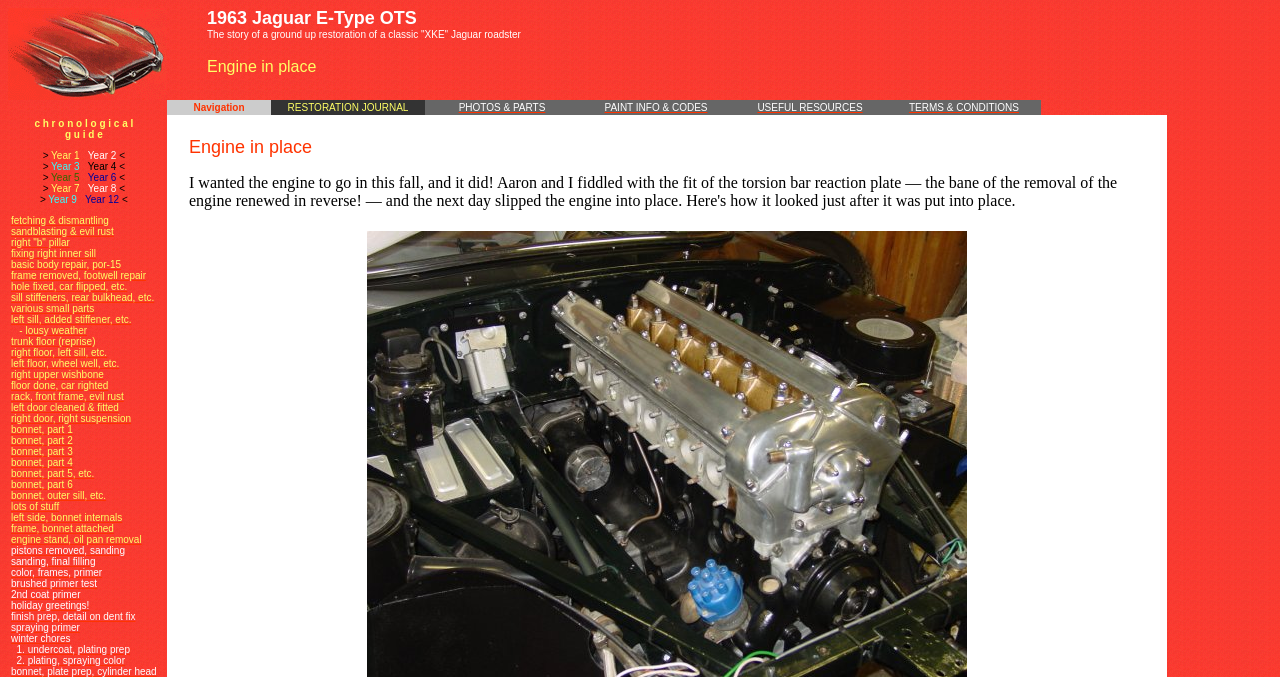Determine the bounding box coordinates for the area you should click to complete the following instruction: "Read about 'Engine in place'".

[0.162, 0.086, 0.247, 0.111]